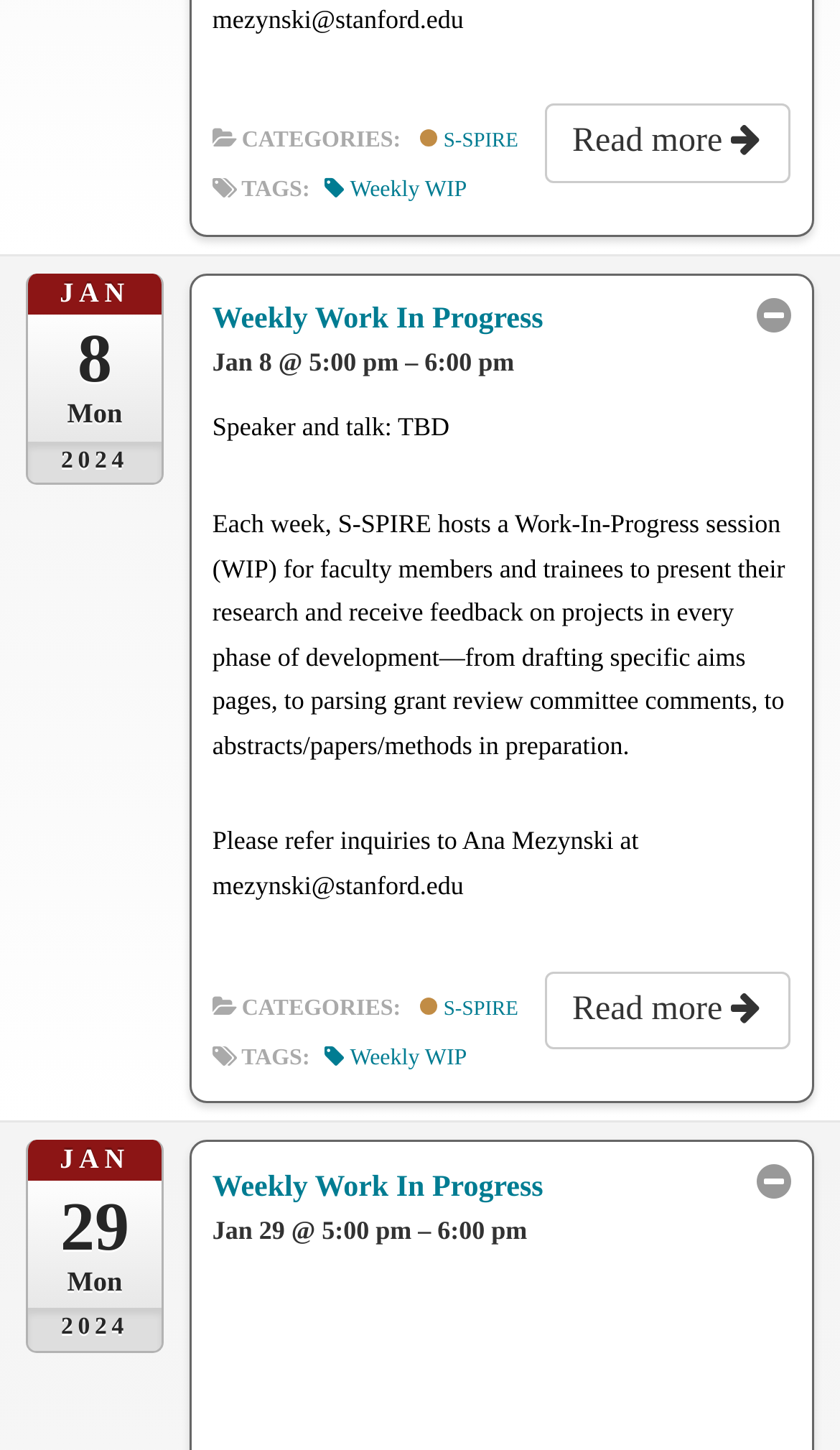Locate the bounding box coordinates of the element that should be clicked to execute the following instruction: "Check the 'Weekly WIP' event".

[0.376, 0.12, 0.566, 0.146]